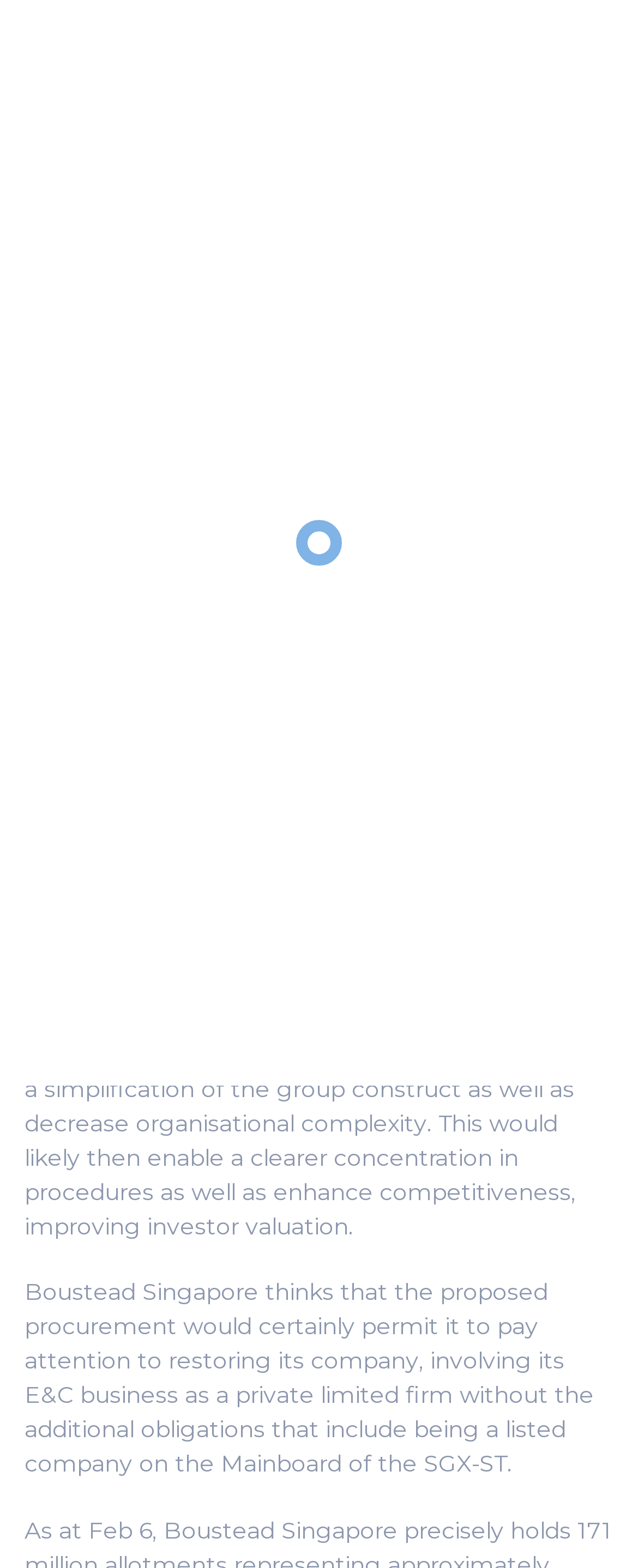Please look at the image and answer the question with a detailed explanation: What is the topic of the article on the webpage?

The article on the webpage appears to be discussing Boustead Singapore, specifically its privatisation offer for Boustead Projects, and the potential benefits of this move.